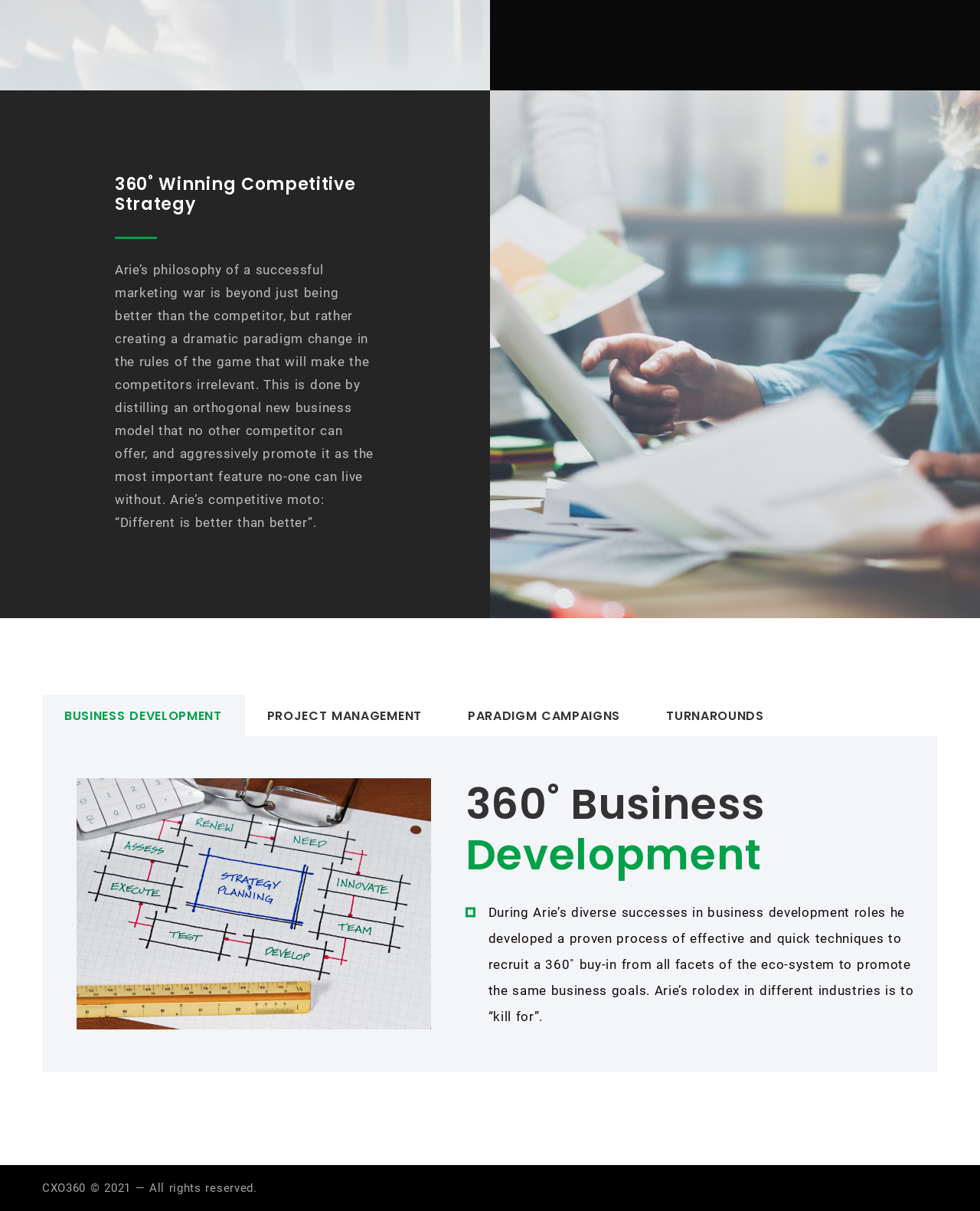Examine the image and give a thorough answer to the following question:
What is the copyright year of CXO360?

I found this answer by reading the StaticText element at the bottom of the page, which mentions the copyright year as 2021.